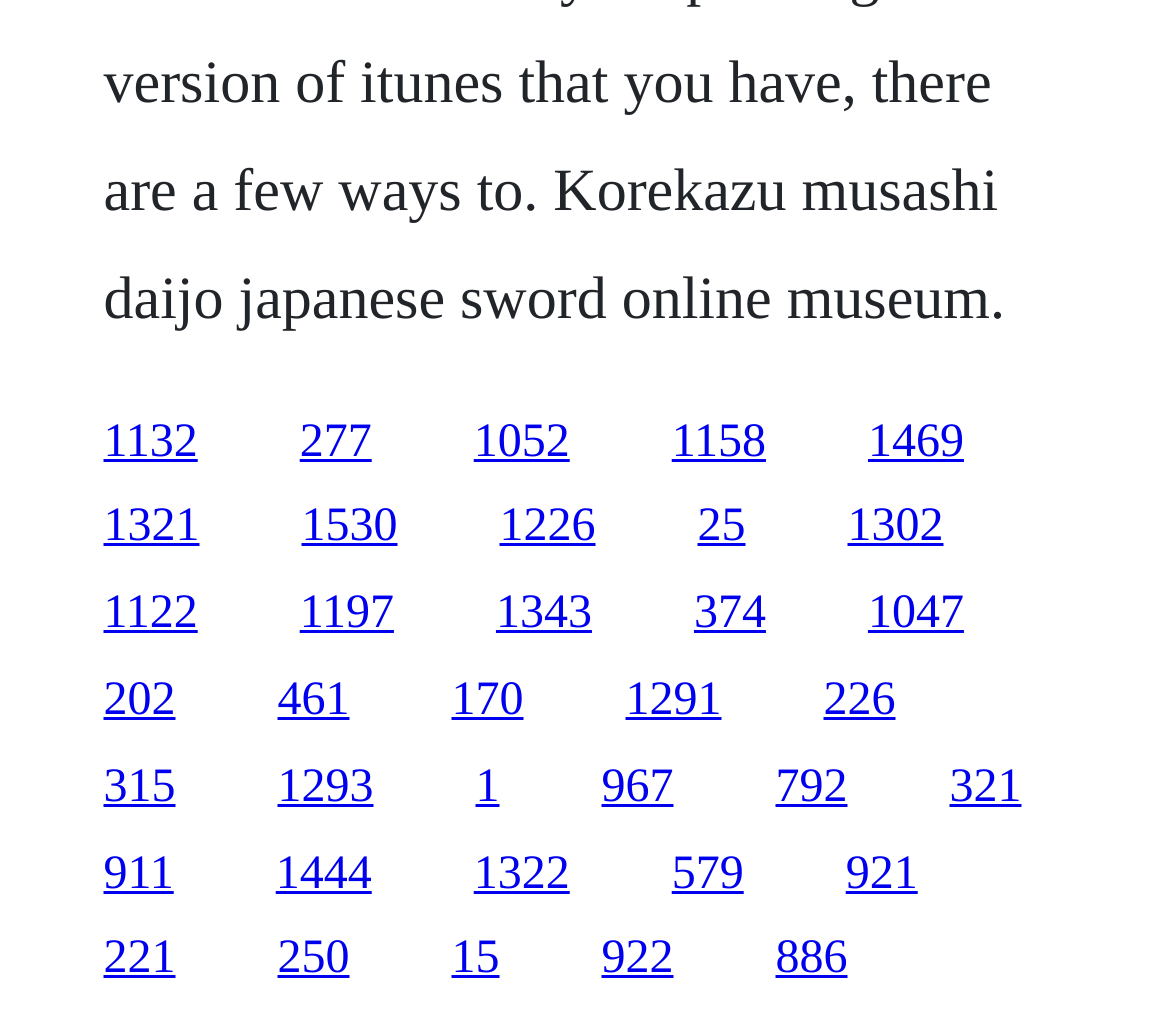Please give the bounding box coordinates of the area that should be clicked to fulfill the following instruction: "go to the ninth link". The coordinates should be in the format of four float numbers from 0 to 1, i.e., [left, top, right, bottom].

[0.742, 0.488, 0.824, 0.538]